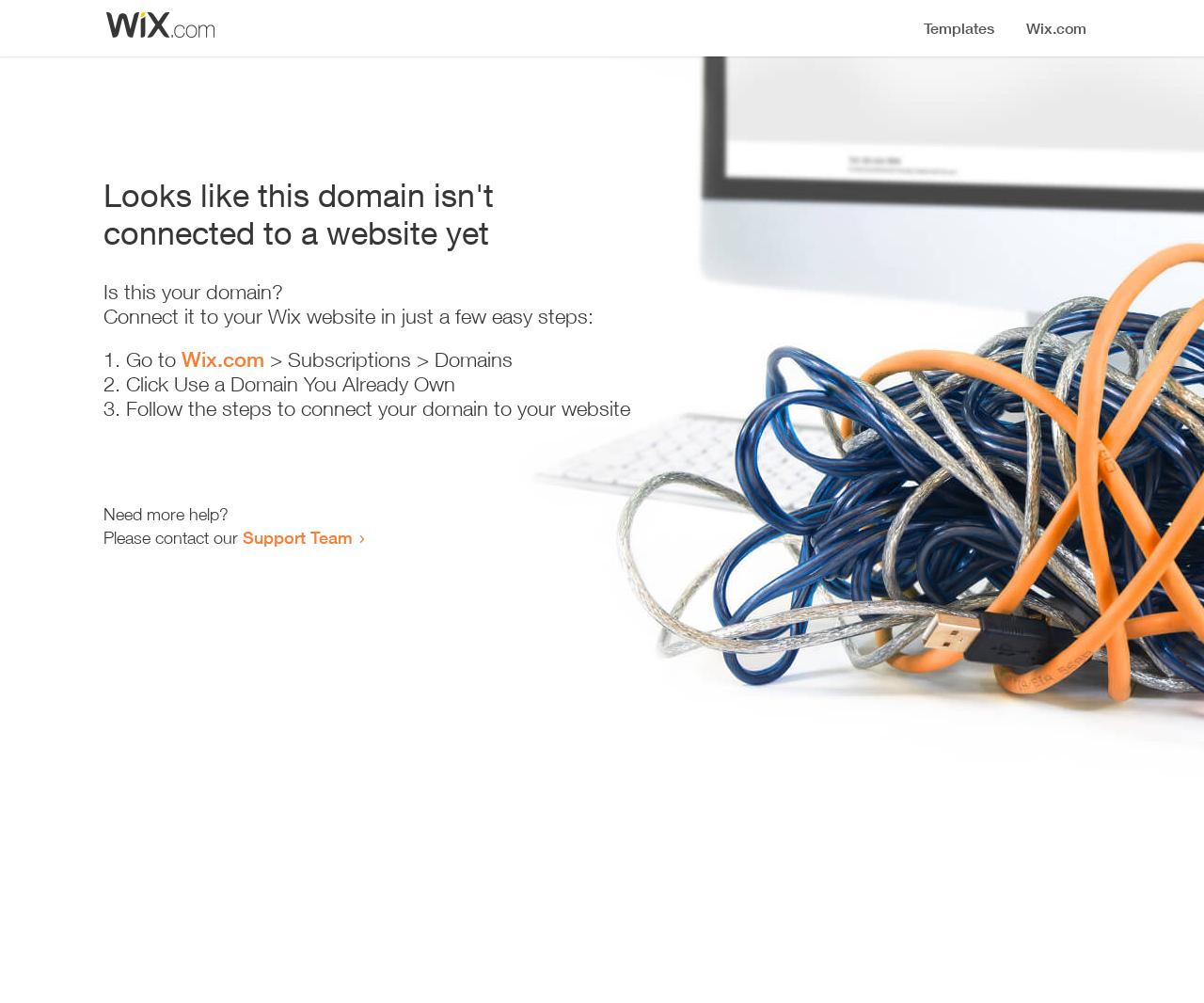Illustrate the webpage's structure and main components comprehensively.

The webpage appears to be an error page, indicating that a domain is not connected to a website yet. At the top, there is a small image, followed by a heading that states the error message. Below the heading, there is a series of instructions to connect the domain to a Wix website. 

The instructions are presented in a step-by-step format, with each step numbered and accompanied by a brief description. The first step involves going to Wix.com, followed by navigating to the Subscriptions and Domains section. The second step is to click on "Use a Domain You Already Own", and the third step is to follow the instructions to connect the domain to the website.

At the bottom of the page, there is a message offering additional help, with a link to contact the Support Team. Overall, the page is simple and easy to navigate, with clear instructions and minimal clutter.